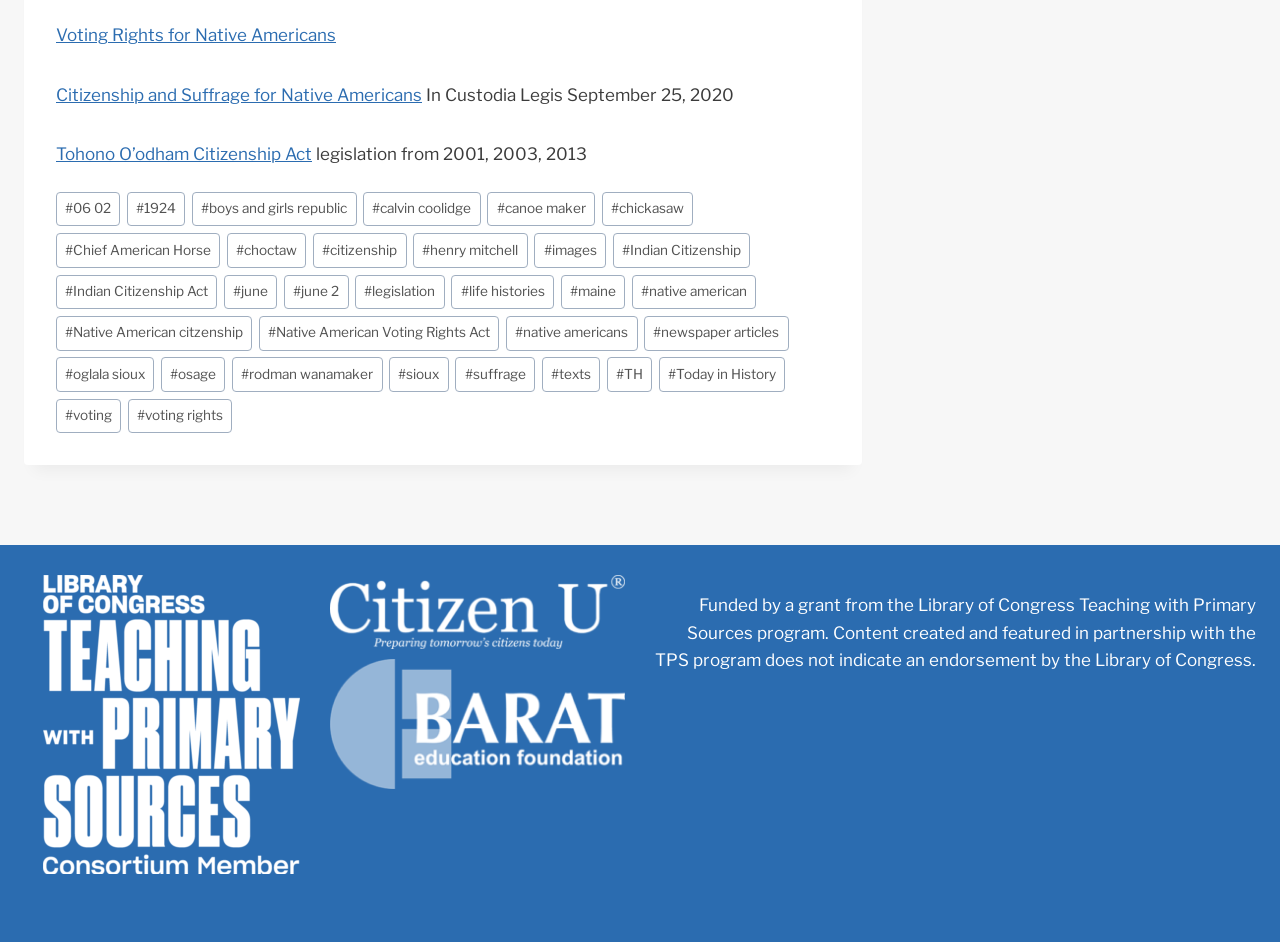Please identify the bounding box coordinates of the clickable area that will allow you to execute the instruction: "Click on 'Voting Rights for Native Americans'".

[0.044, 0.027, 0.262, 0.048]